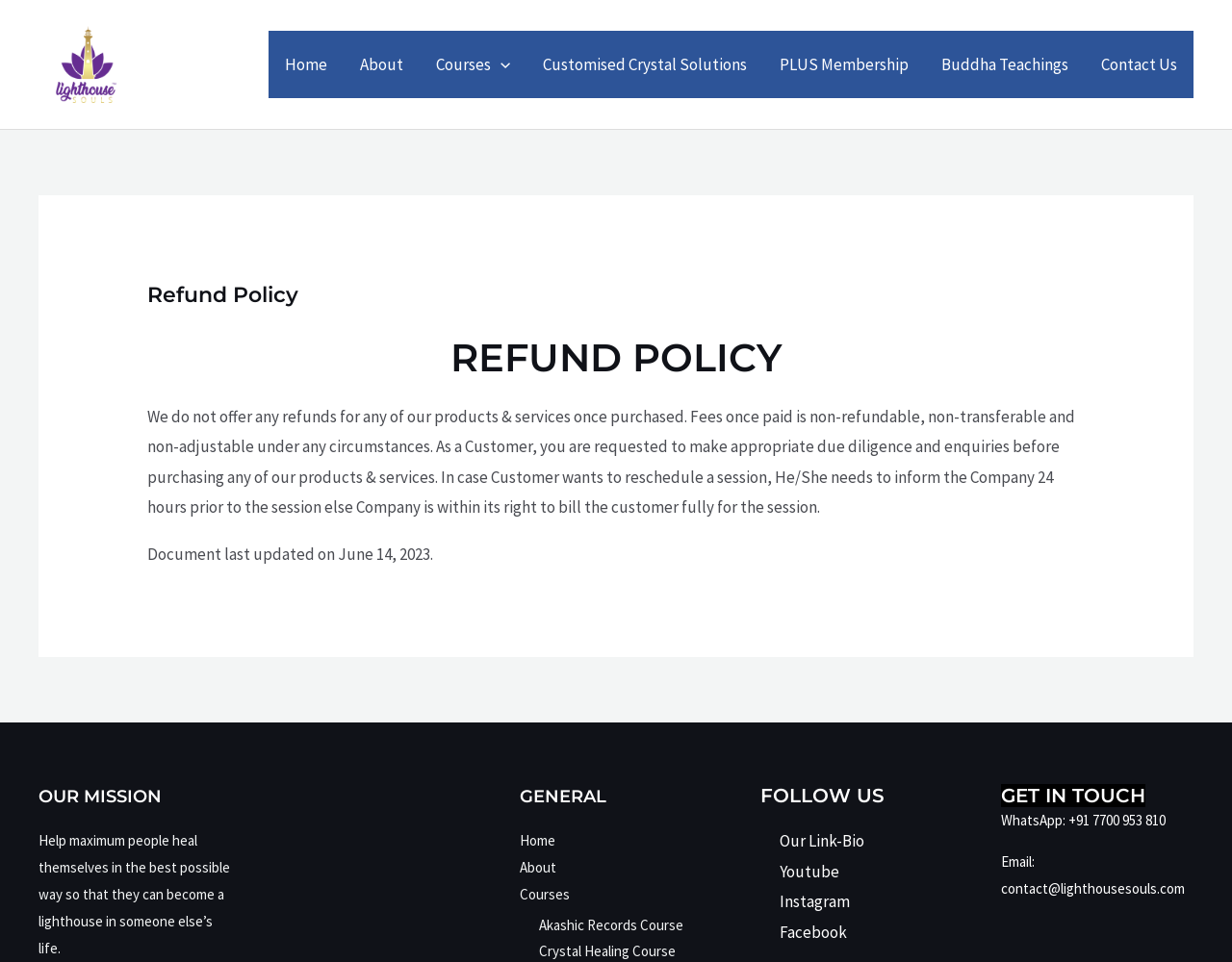Give a detailed account of the webpage.

The webpage is about the Refund Policy of Lighthouse Souls Healing Crystals. At the top left, there is a logo of Lighthouse Souls Healing Crystals, accompanied by a link to the website's homepage. Next to it, there is a navigation menu with links to various pages, including Home, About, Courses, Customised Crystal Solutions, PLUS Membership, Buddha Teachings, and Contact Us.

Below the navigation menu, there is a main section that contains the refund policy information. The policy is stated in a clear and concise manner, explaining that no refunds are offered for any products or services once purchased. The text also mentions that customers should make appropriate due diligence and enquiries before purchasing any products or services.

Further down, there is a section with the document's last updated date, which is June 14, 2023. 

At the bottom of the page, there are three columns of information. The left column contains the company's mission statement, which is to help people heal themselves so that they can become a lighthouse in someone else's life. Below the mission statement, there are links to the Home, About, and Courses pages.

The middle column has a heading "GENERAL" and contains links to various pages, including Akashic Records Course and Crystal Healing Course.

The right column has a heading "FOLLOW US" and contains links to the company's social media profiles, including Youtube, Instagram, and Facebook. Below the social media links, there is a heading "GET IN TOUCH" with the company's WhatsApp number and email address.